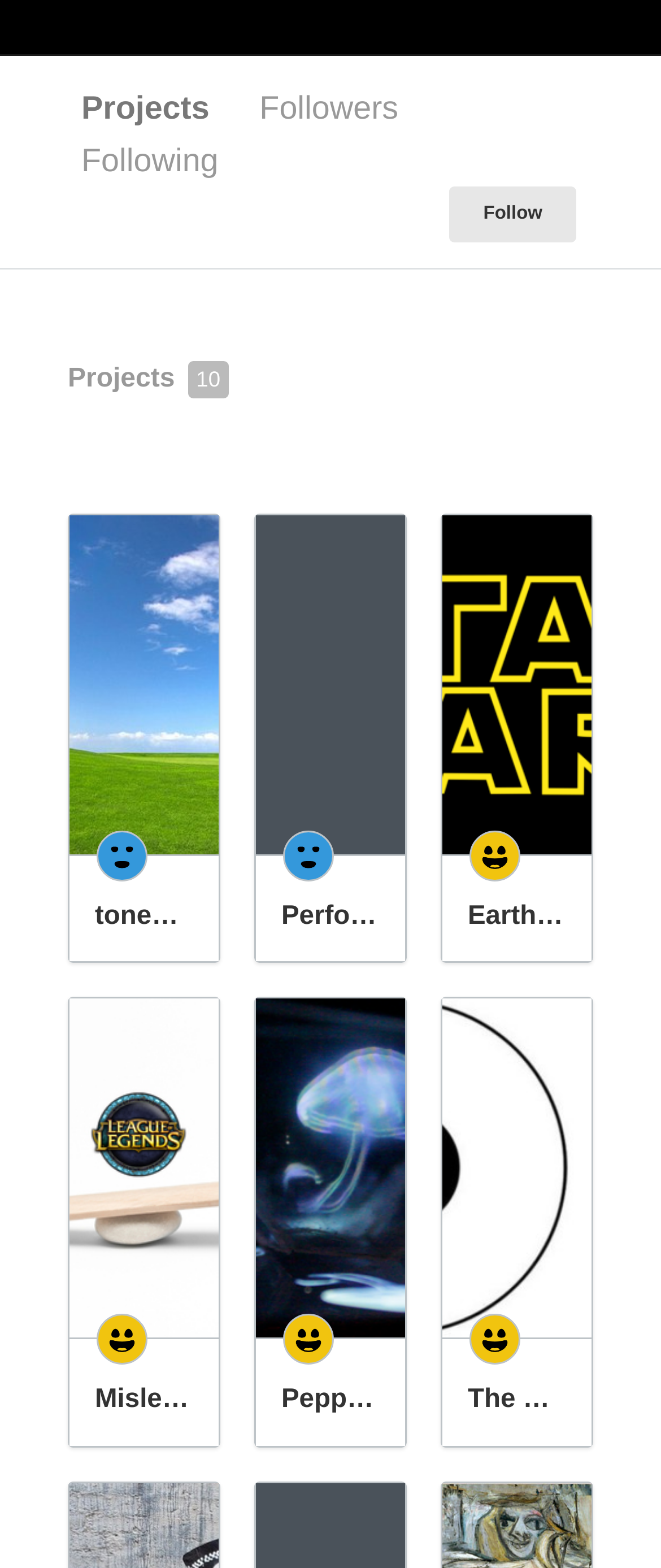Provide the bounding box coordinates for the UI element that is described as: "General Terms & Conditions".

None